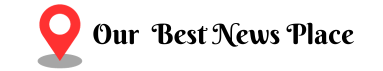Generate a complete and detailed caption for the image.

The image features a stylized logo for "Our Best News Place," prominently displayed with an elegant font that captures attention. The logo includes a vibrant red map pin icon, symbolizing location and navigation, enhancing the theme of accessibility to news. The design combines a modern aesthetic with a playful touch, making it visually appealing and inviting. This logo suggests a platform dedicated to delivering timely and relevant news, emphasizing its role as a go-to source for information.